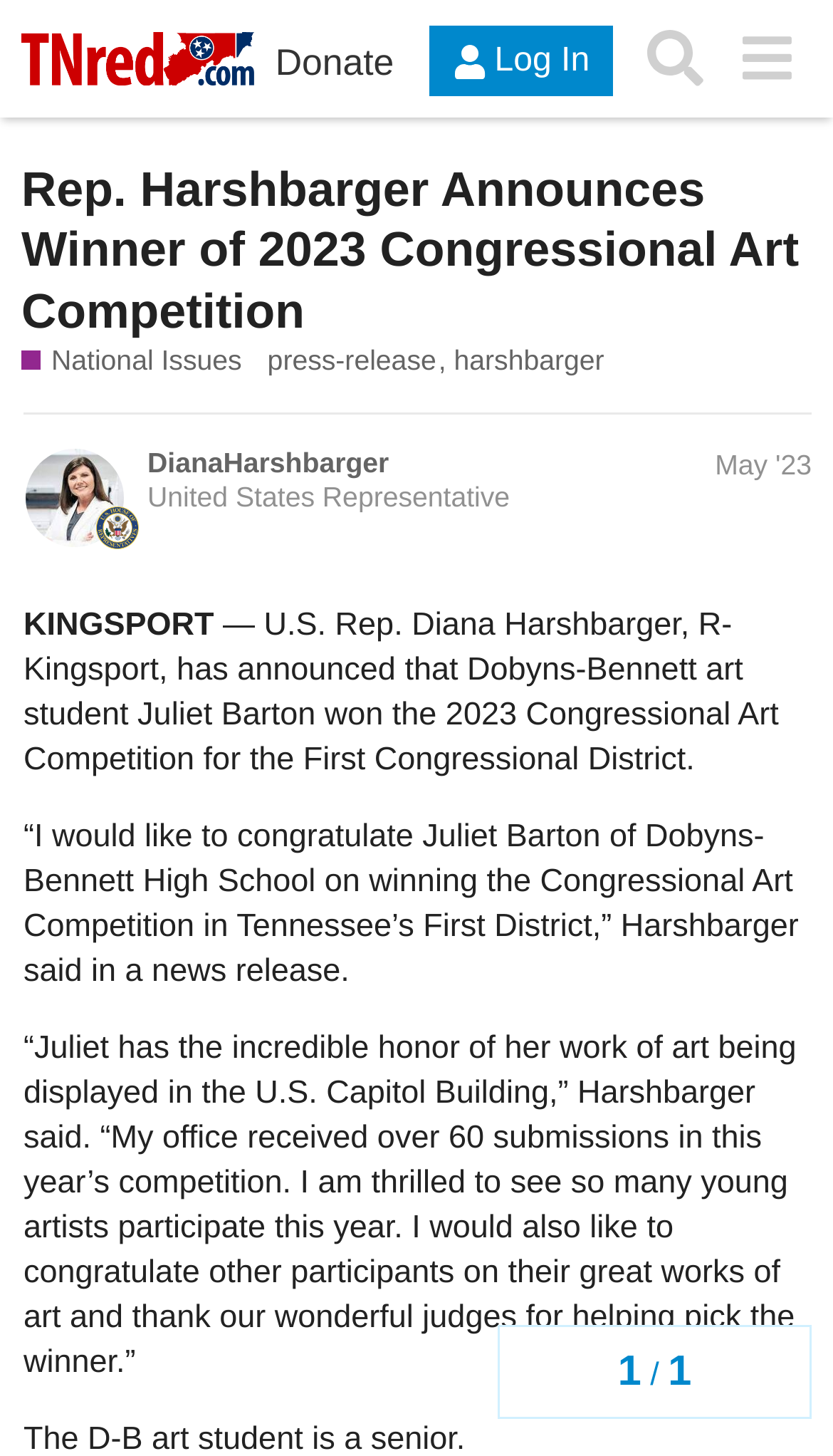Please respond to the question using a single word or phrase:
Who announced the winner of the 2023 Congressional Art Competition?

U.S. Rep. Diana Harshbarger